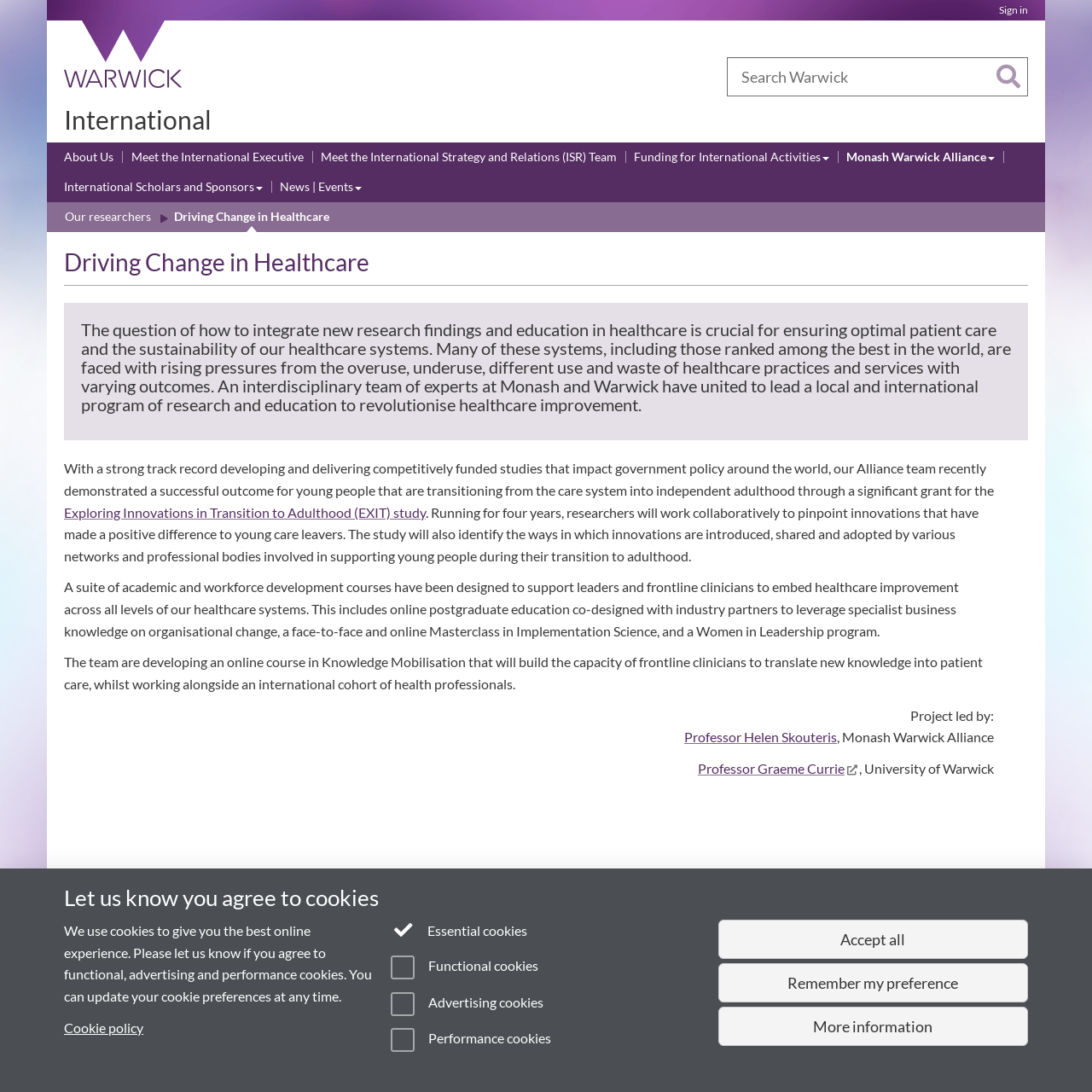Determine the bounding box coordinates of the clickable element to achieve the following action: 'Search Warwick'. Provide the coordinates as four float values between 0 and 1, formatted as [left, top, right, bottom].

[0.665, 0.052, 0.941, 0.088]